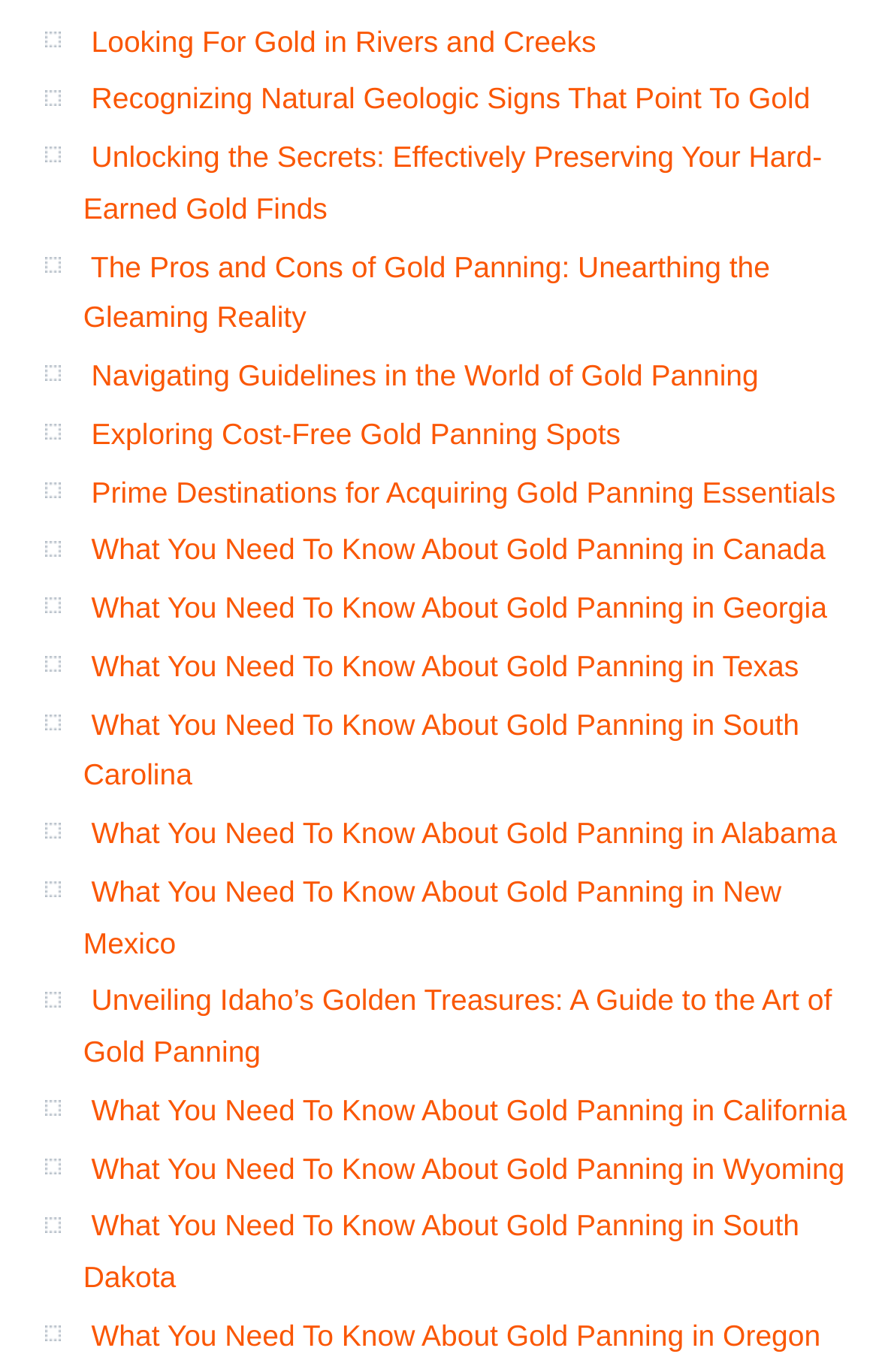How many states in the US are mentioned for gold panning?
Please interpret the details in the image and answer the question thoroughly.

After carefully examining the links on the webpage, I found that 9 states in the US are mentioned for gold panning, namely, Canada, Georgia, Texas, South Carolina, Alabama, New Mexico, California, Wyoming, and South Dakota.